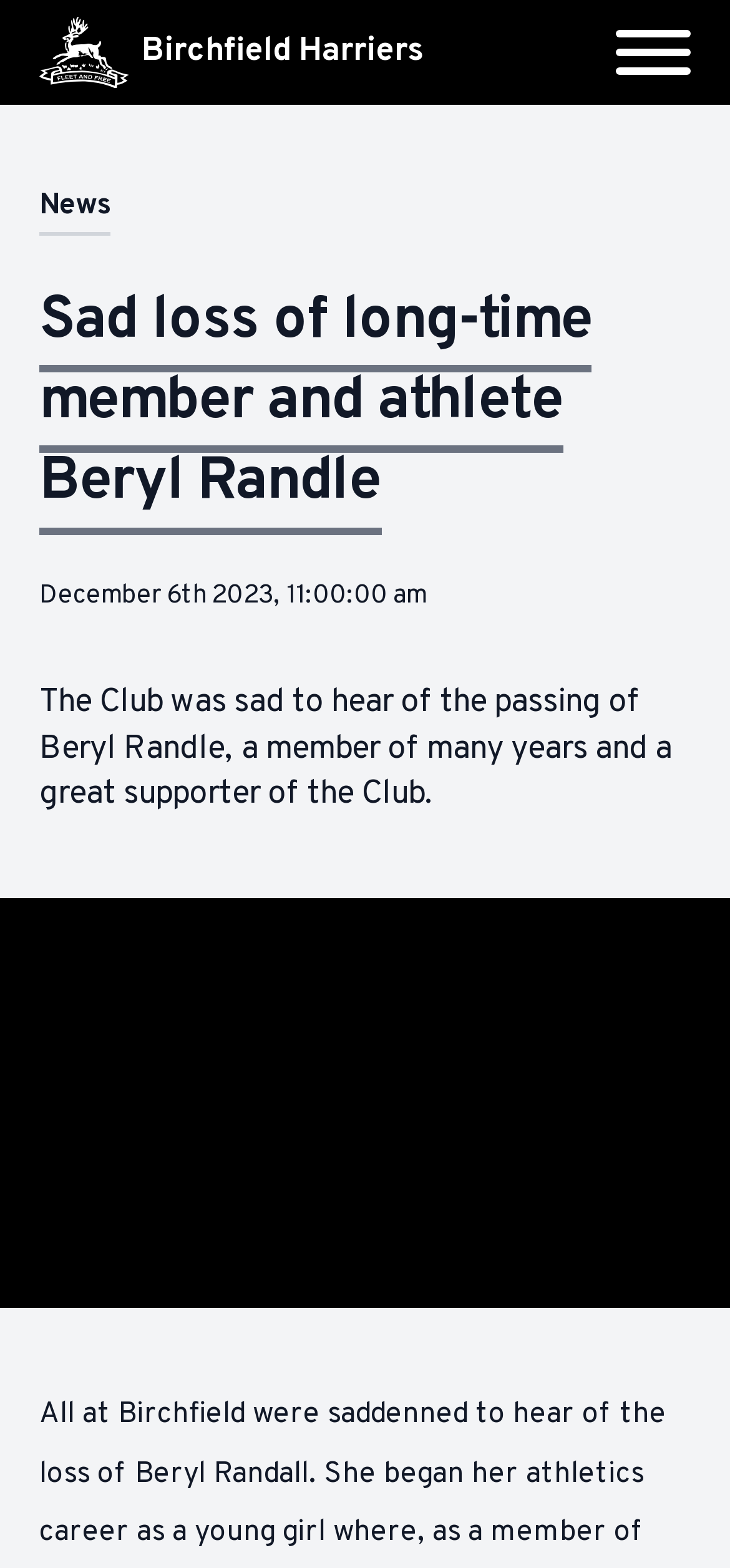What is the format of the news?
By examining the image, provide a one-word or phrase answer.

Text with image